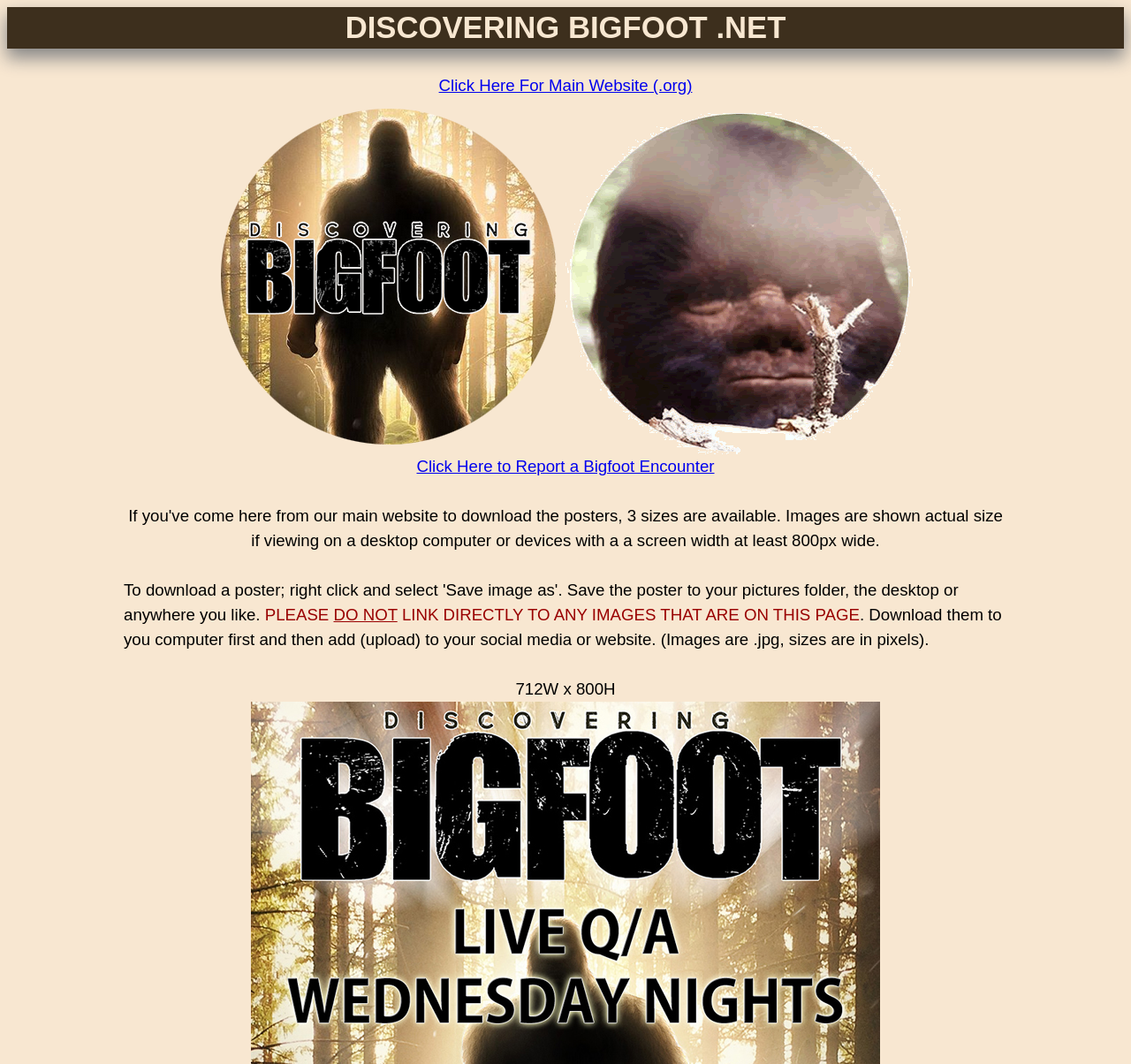Respond to the question below with a concise word or phrase:
What is the website's domain name?

Discovering Bigfoot.NET